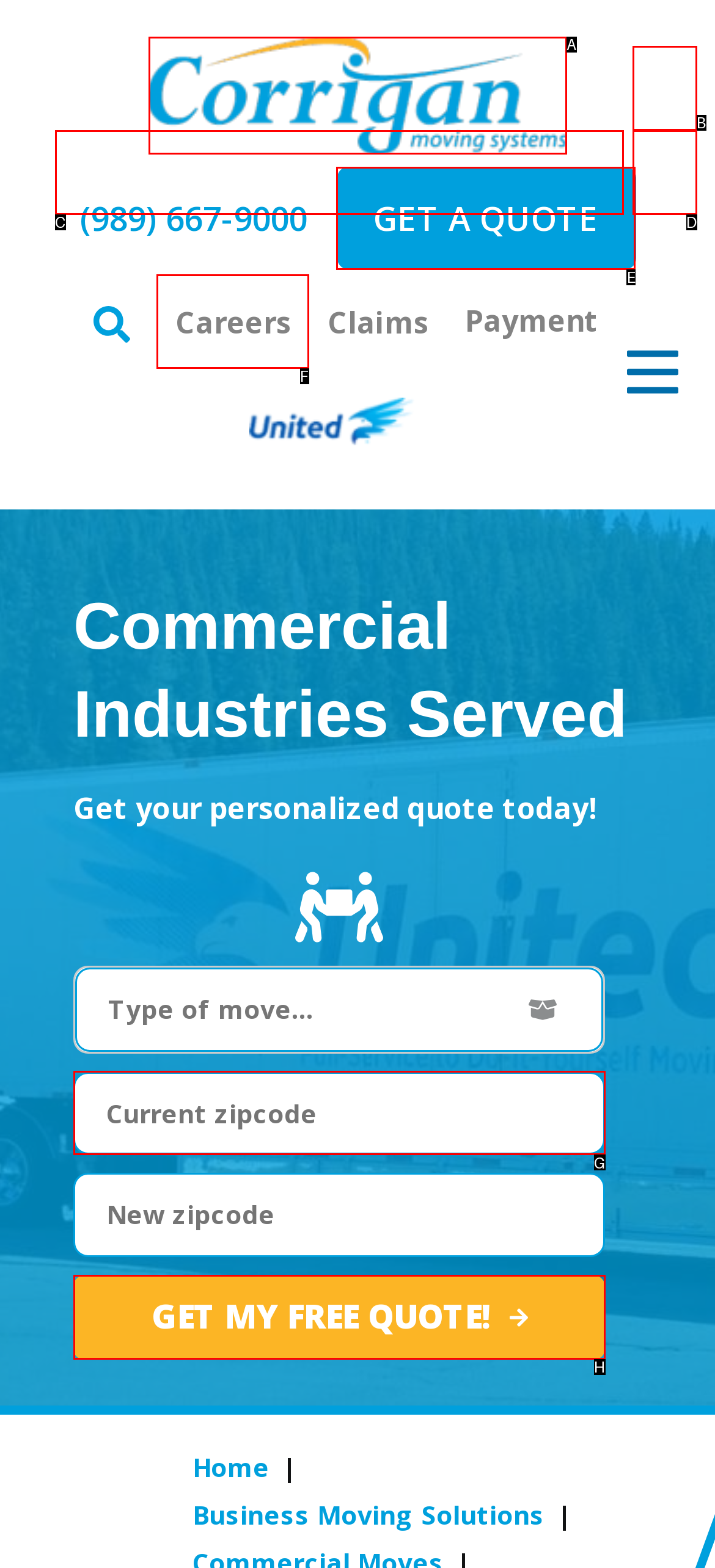Tell me which one HTML element I should click to complete the following task: Click on Careers
Answer with the option's letter from the given choices directly.

F